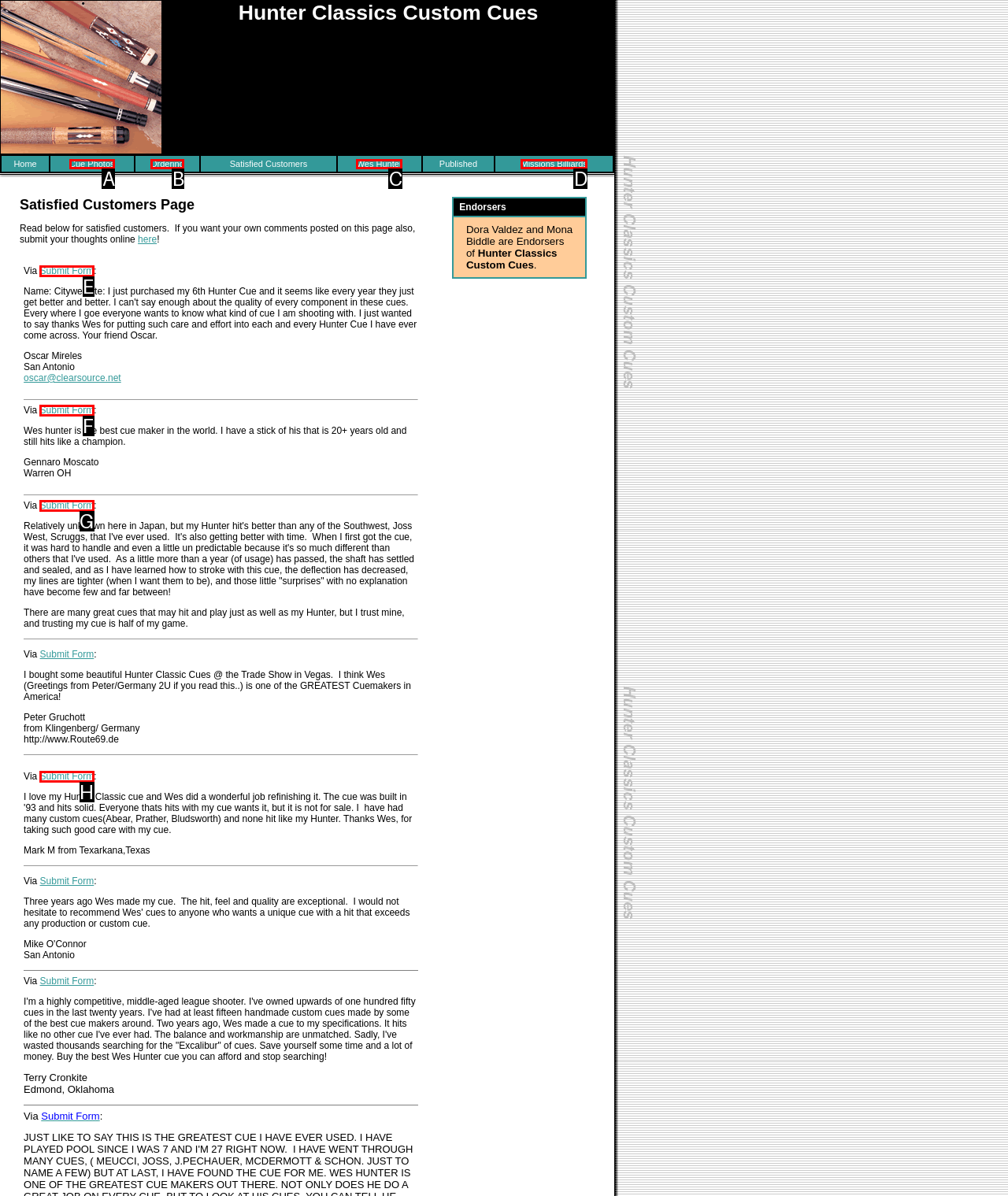Match the description: Submit Form to the appropriate HTML element. Respond with the letter of your selected option.

H